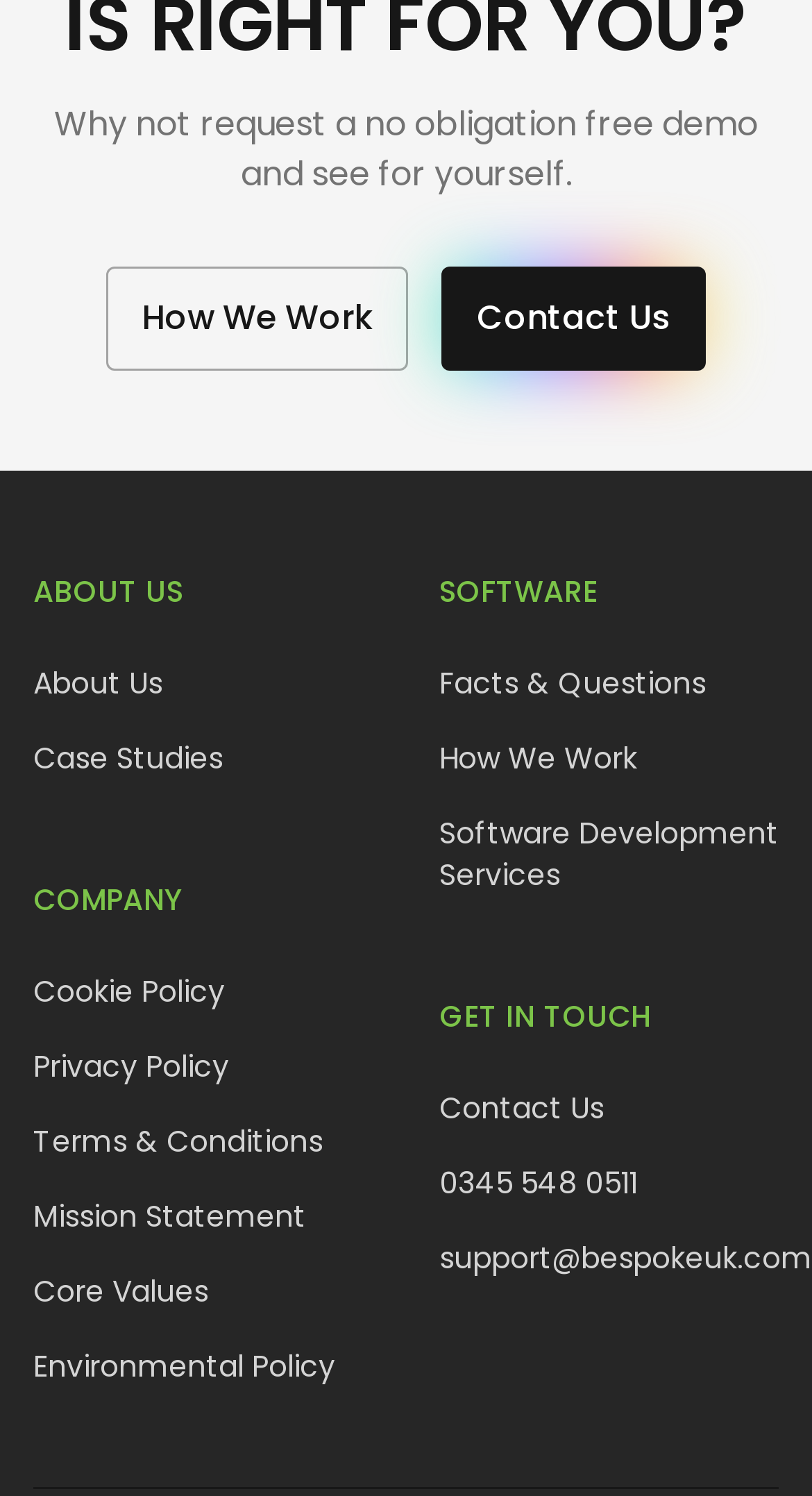Provide the bounding box for the UI element matching this description: "Cookie Policy".

[0.041, 0.308, 0.277, 0.335]